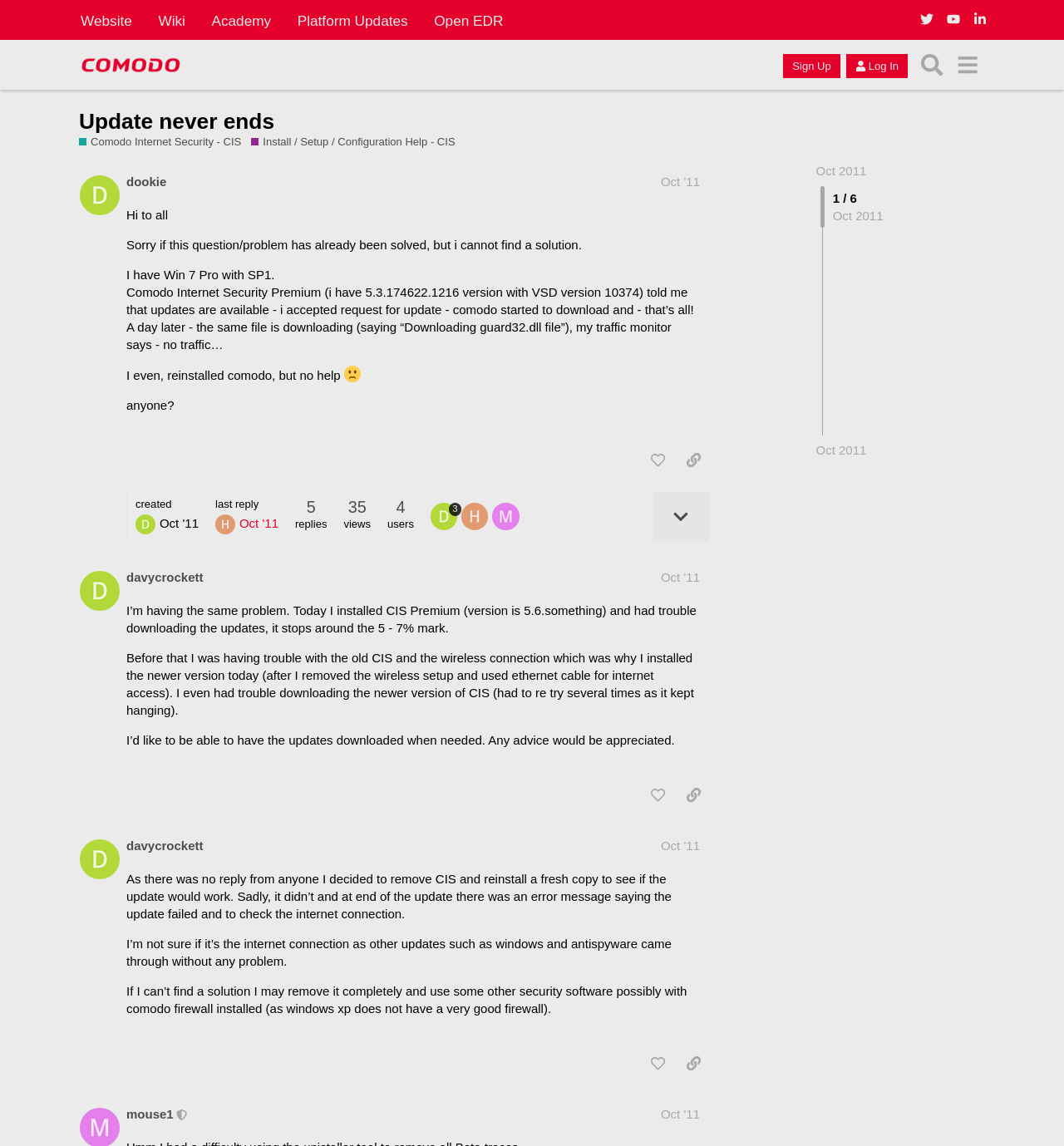Use a single word or phrase to answer the following:
What is the username of the moderator?

mouse1